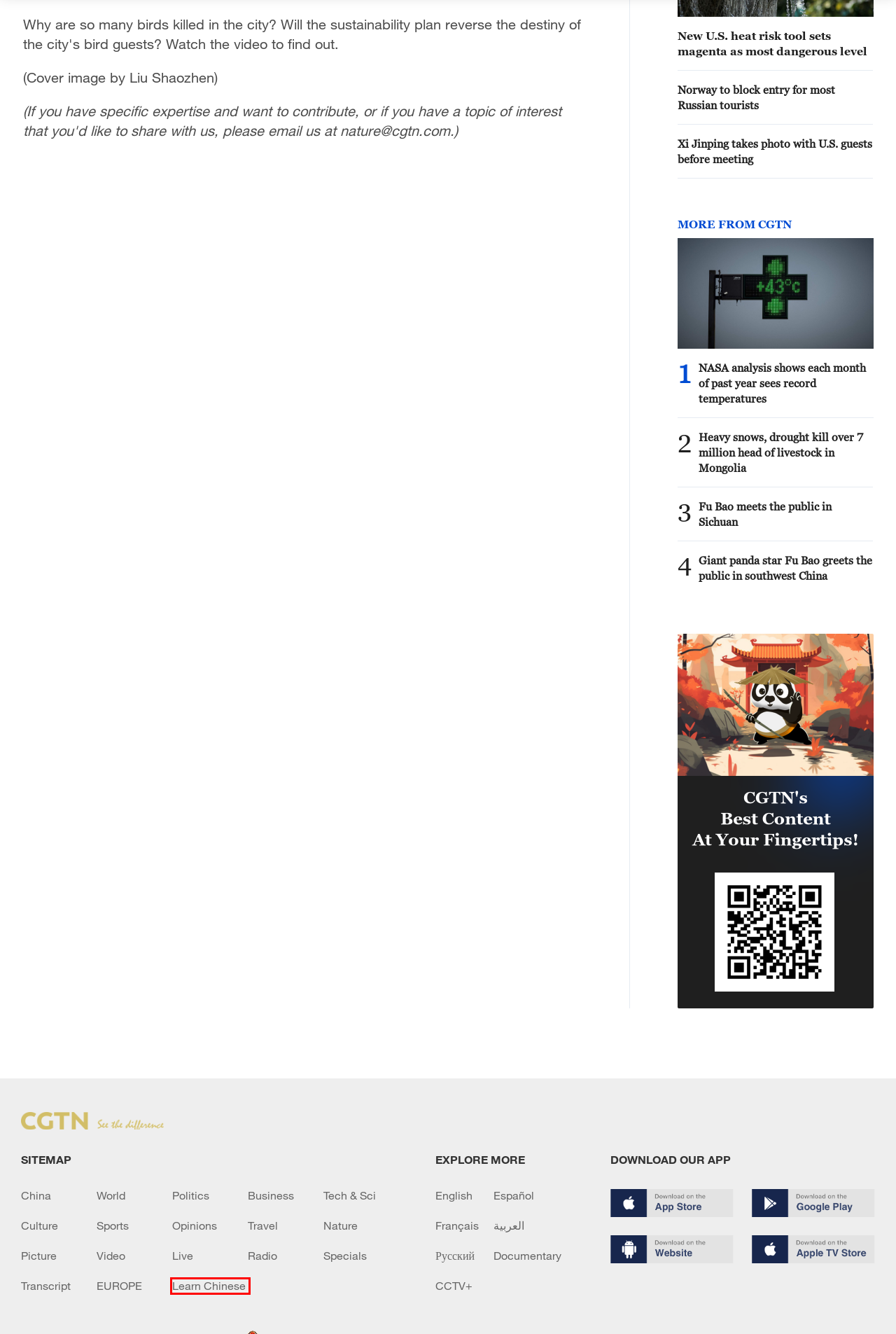Examine the screenshot of a webpage featuring a red bounding box and identify the best matching webpage description for the new page that results from clicking the element within the box. Here are the options:
A. Chinese Master
B. Specials
C. CGTN
D. Heavy snows, drought kill over 7 million head of livestock in Mongolia - CGTN
E. Norway to block entry for most Russian tourists - CGTN
F. Fu Bao meets the public in Sichuan - CGTN
G. Giant panda star Fu Bao greets the public in southwest China - CGTN
H. Xi Jinping takes photo with U.S. guests before meeting - CGTN

A